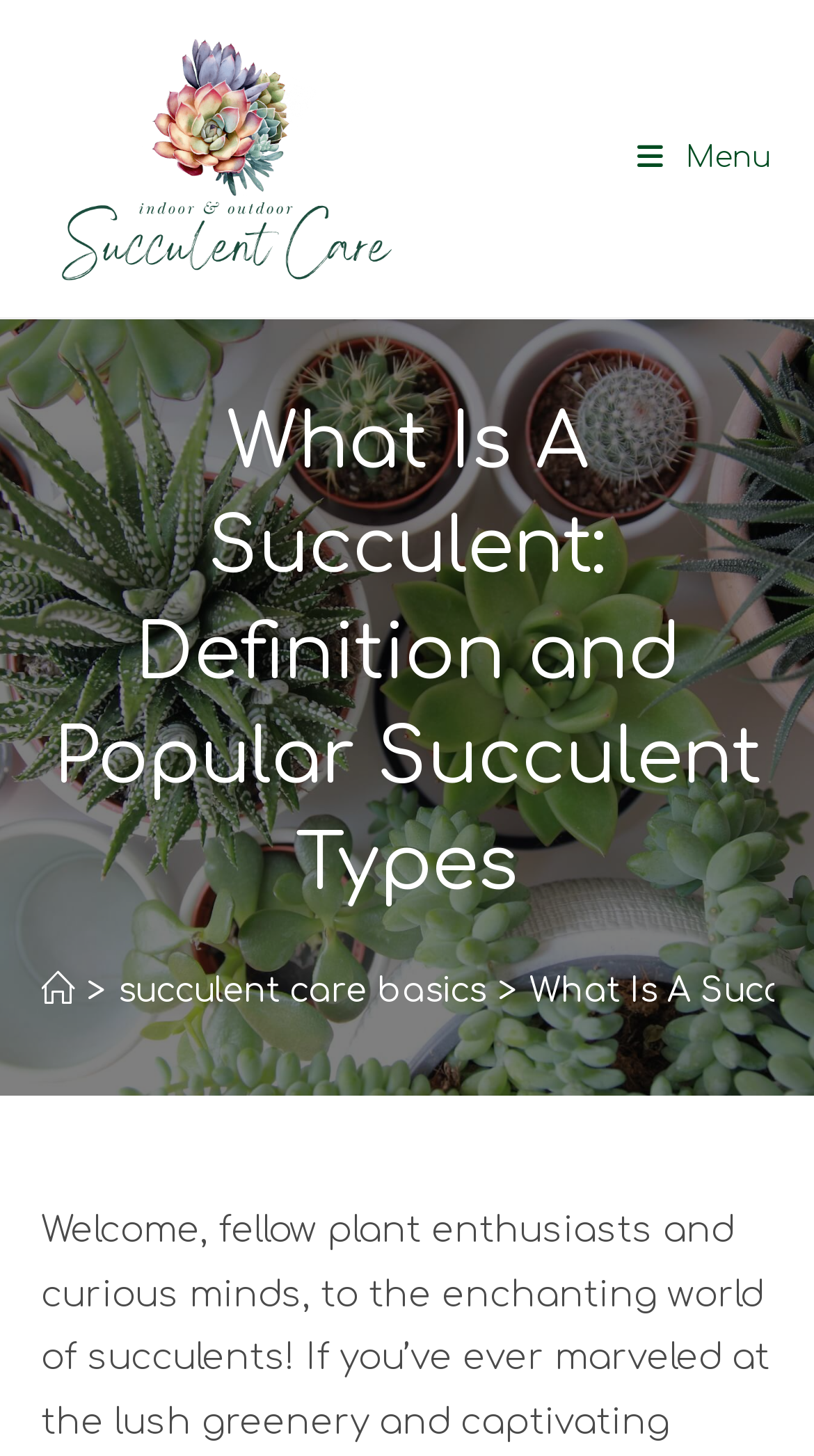How many columns are in the layout table?
Based on the image, provide your answer in one word or phrase.

1